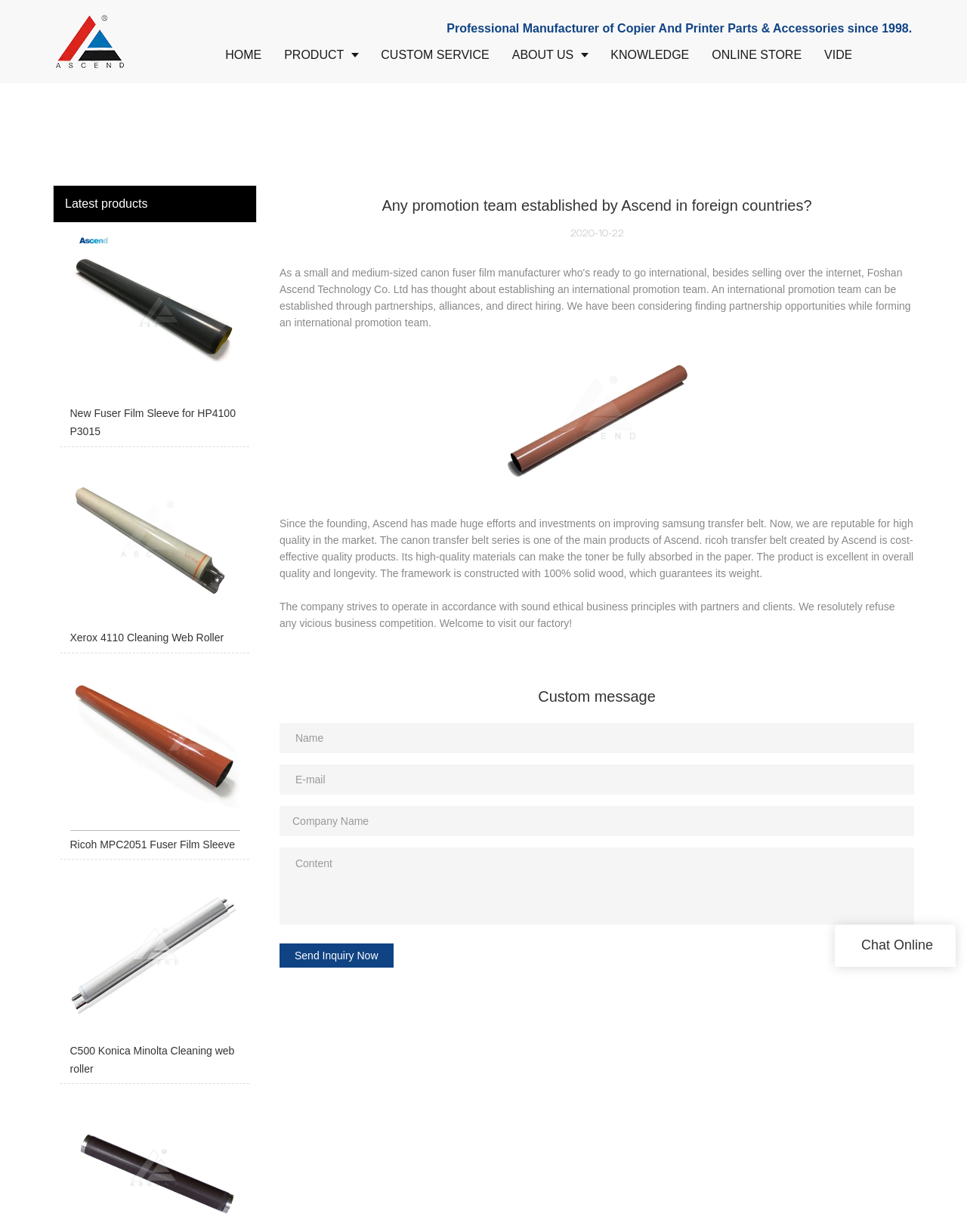Provide a one-word or short-phrase answer to the question:
What is the purpose of the 'Send Inquiry Now' button?

To send an inquiry